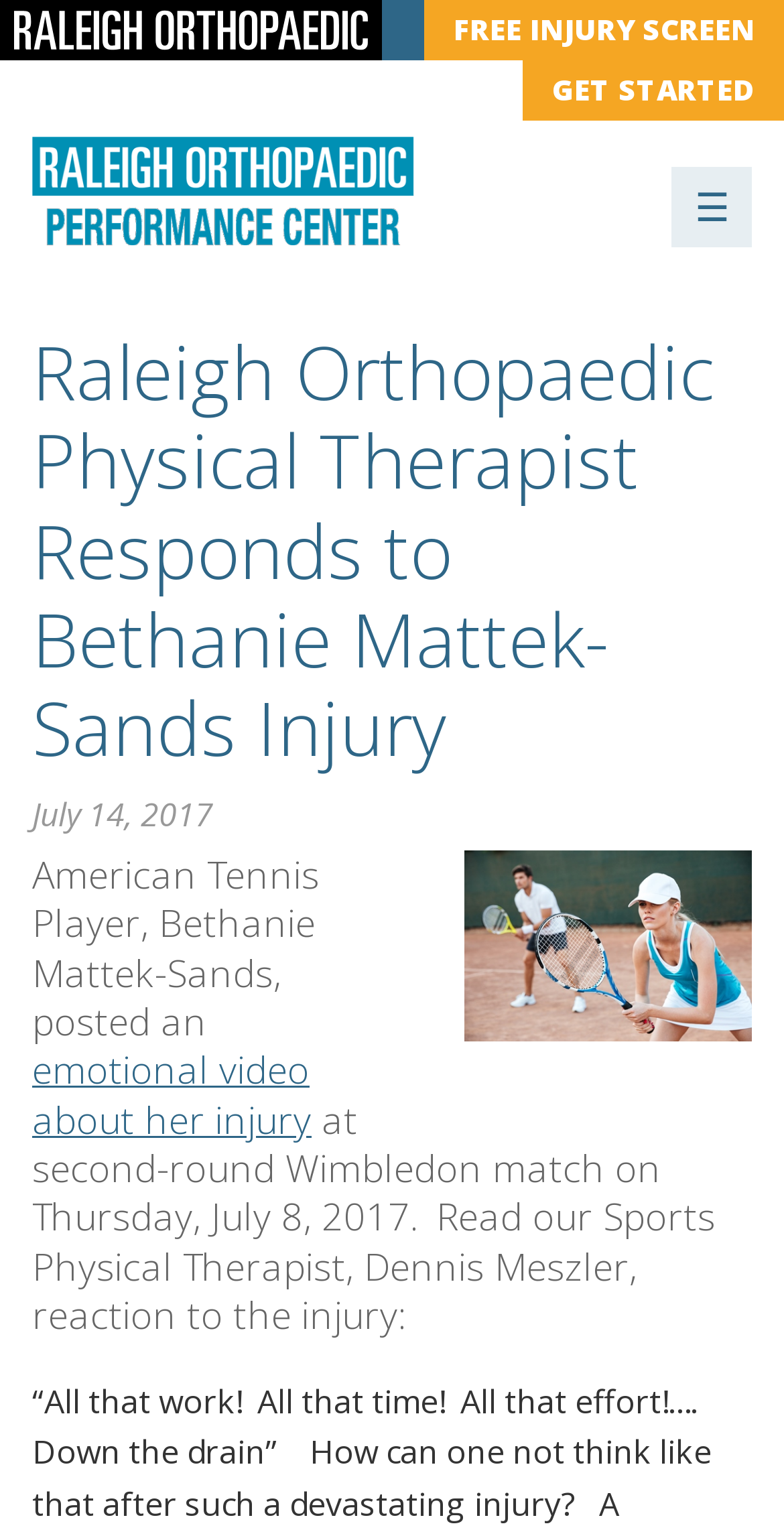Find the bounding box of the UI element described as follows: "☰".

[0.856, 0.109, 0.959, 0.161]